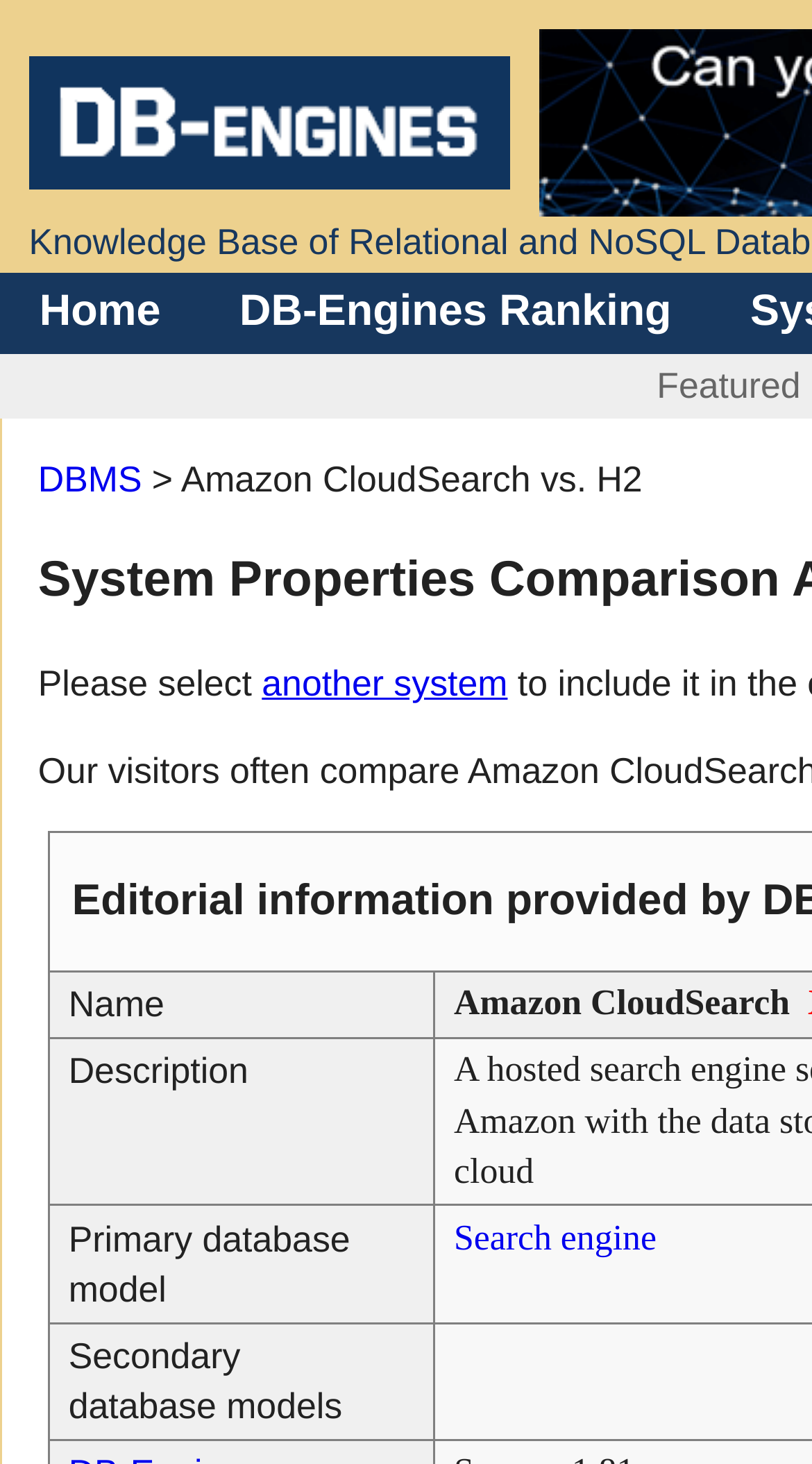Provide an in-depth description of the elements and layout of the webpage.

The webpage is a comparison page between Amazon CloudSearch and H2, with a focus on their database features. At the top-left corner, there is a table cell containing a link to "DB-Engines" with an accompanying image. Below this, there are two links, "Home" and "DB-Engines Ranking", positioned side by side.

Further down, there is a section with a link to "DBMS" and another link to "another system". This section appears to be a comparison table, with four grid cells labeled "Name", "Description", "Primary database model", and "Secondary database models". The "Primary database model" grid cell contains a link to "Search engine".

The layout of the webpage is organized, with elements positioned in a logical and easy-to-follow manner. The use of links and grid cells suggests that the webpage is designed to provide detailed information and comparisons between the two database systems.